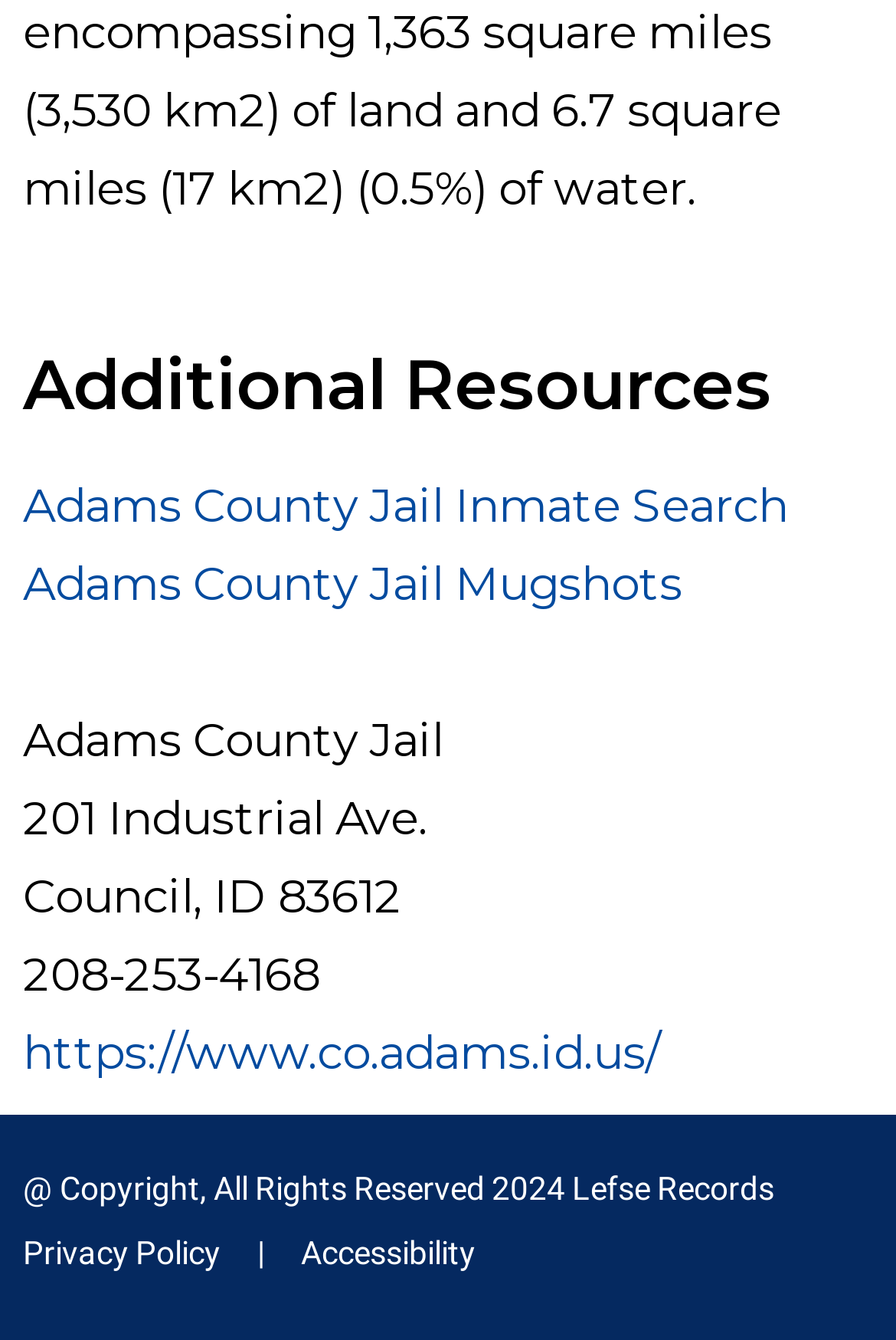What is the name of the jail?
Please answer the question with a detailed and comprehensive explanation.

The webpage has links to 'Adams County Jail Inmate Search' and 'Adams County Jail Mugshots', which suggests that the jail being referred to is the Adams County Jail.